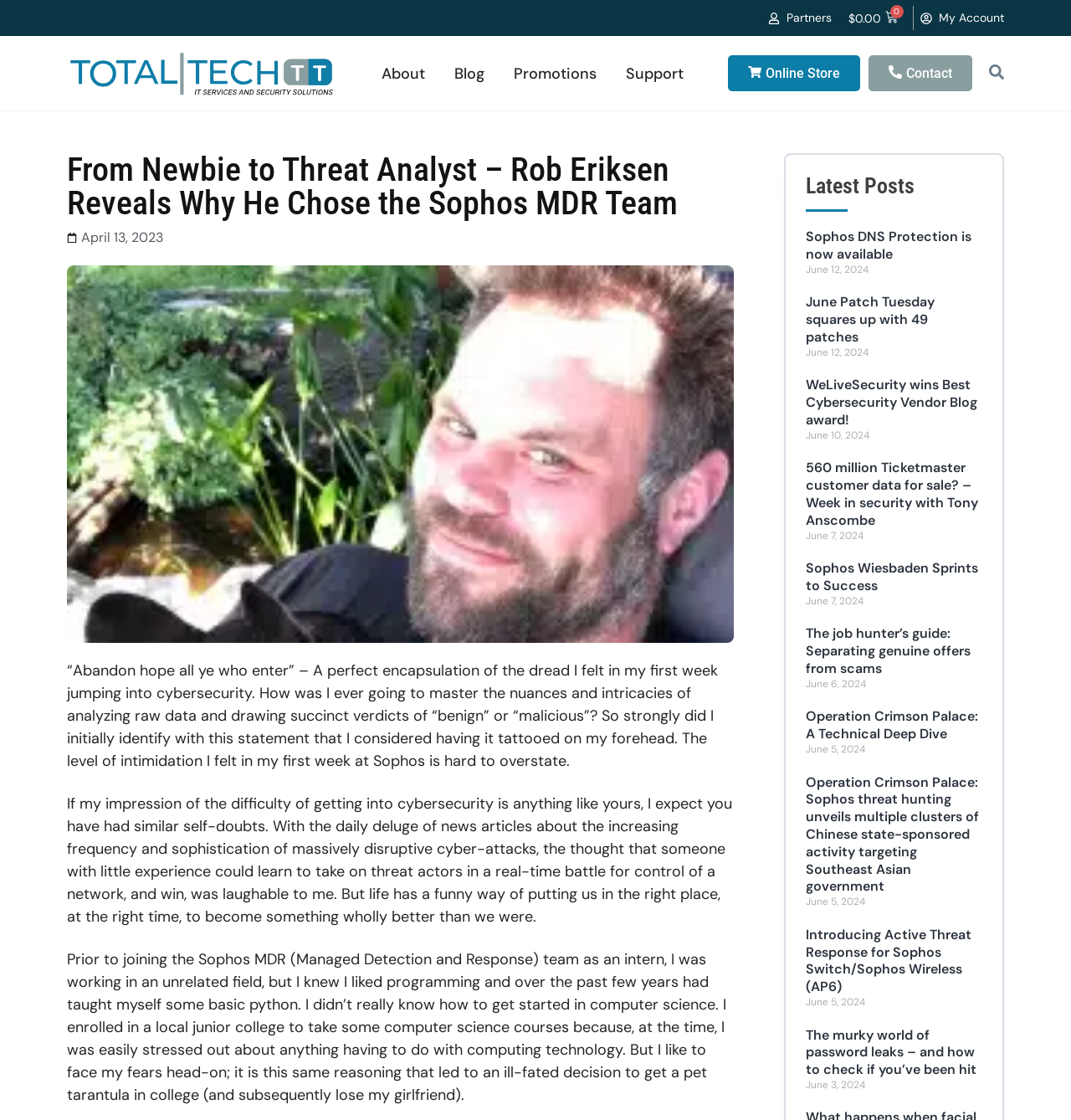Provide a thorough description of this webpage.

This webpage is about a cybersecurity career journey, specifically Rob Eriksen's experience joining the Sophos MDR team. At the top, there are several links to different sections of the website, including "Partners", "My Account", "About", "Blog", "Promotions", "Support", "Online Store", and "Contact". The website's logo is located on the top left, accompanied by an image.

The main content of the webpage is divided into two sections. The first section is an article written by Rob Eriksen, where he shares his personal experience of transitioning into a cybersecurity career. The article is divided into three paragraphs, where he discusses his initial intimidation and self-doubt, his background in programming, and how he eventually joined the Sophos MDR team as an intern.

Below the article, there is a section titled "Latest Posts", which features a list of nine articles with links and corresponding dates. The articles appear to be related to cybersecurity, with topics such as Sophos DNS Protection, patch updates, and cybersecurity vendor awards. Each article has a brief summary and a link to read more.

Overall, the webpage has a clean and organized layout, with clear headings and concise text. The use of images is minimal, with only a few icons and logos scattered throughout the page.